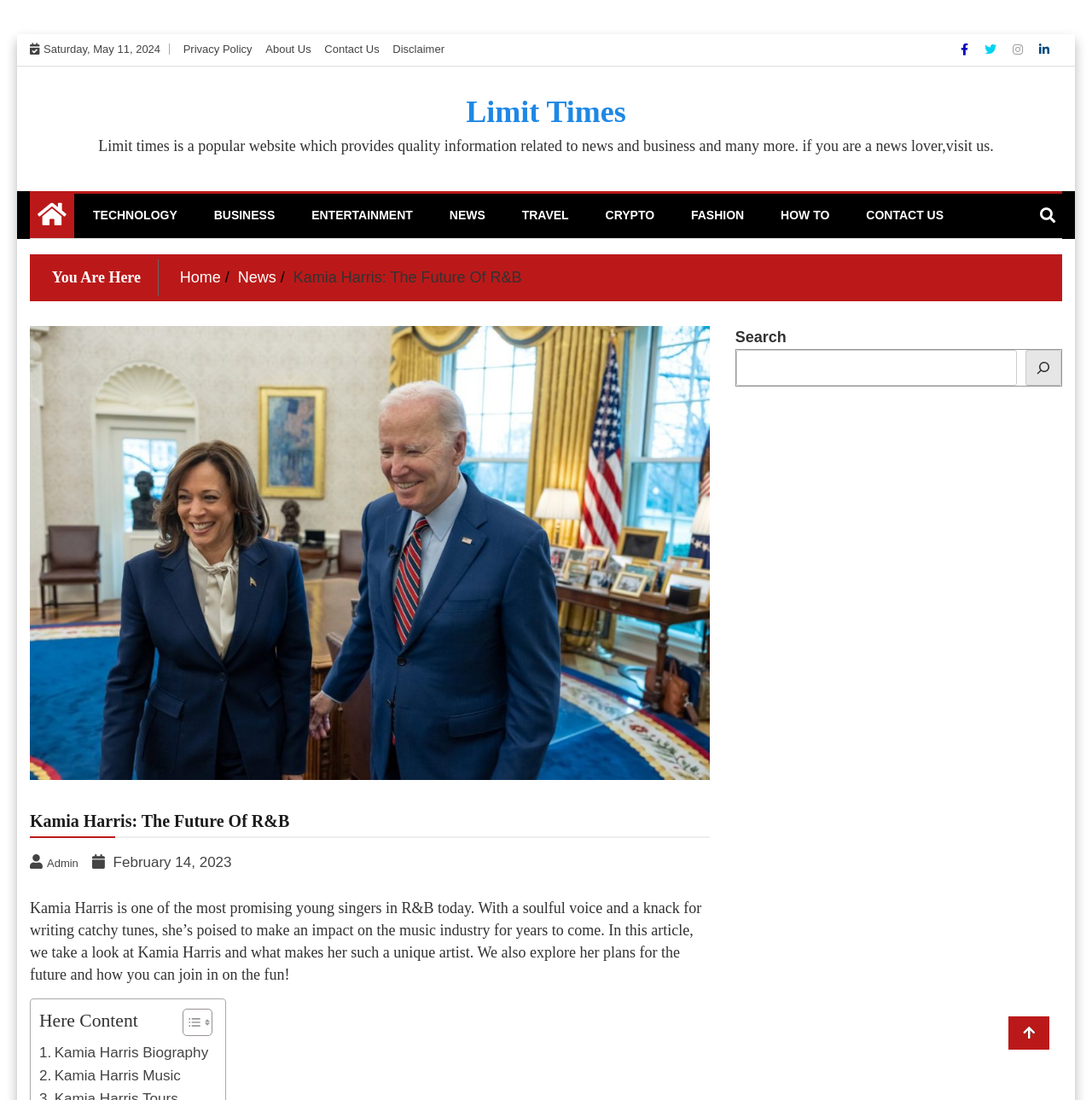Determine the bounding box coordinates of the area to click in order to meet this instruction: "Search for something".

[0.674, 0.318, 0.931, 0.351]